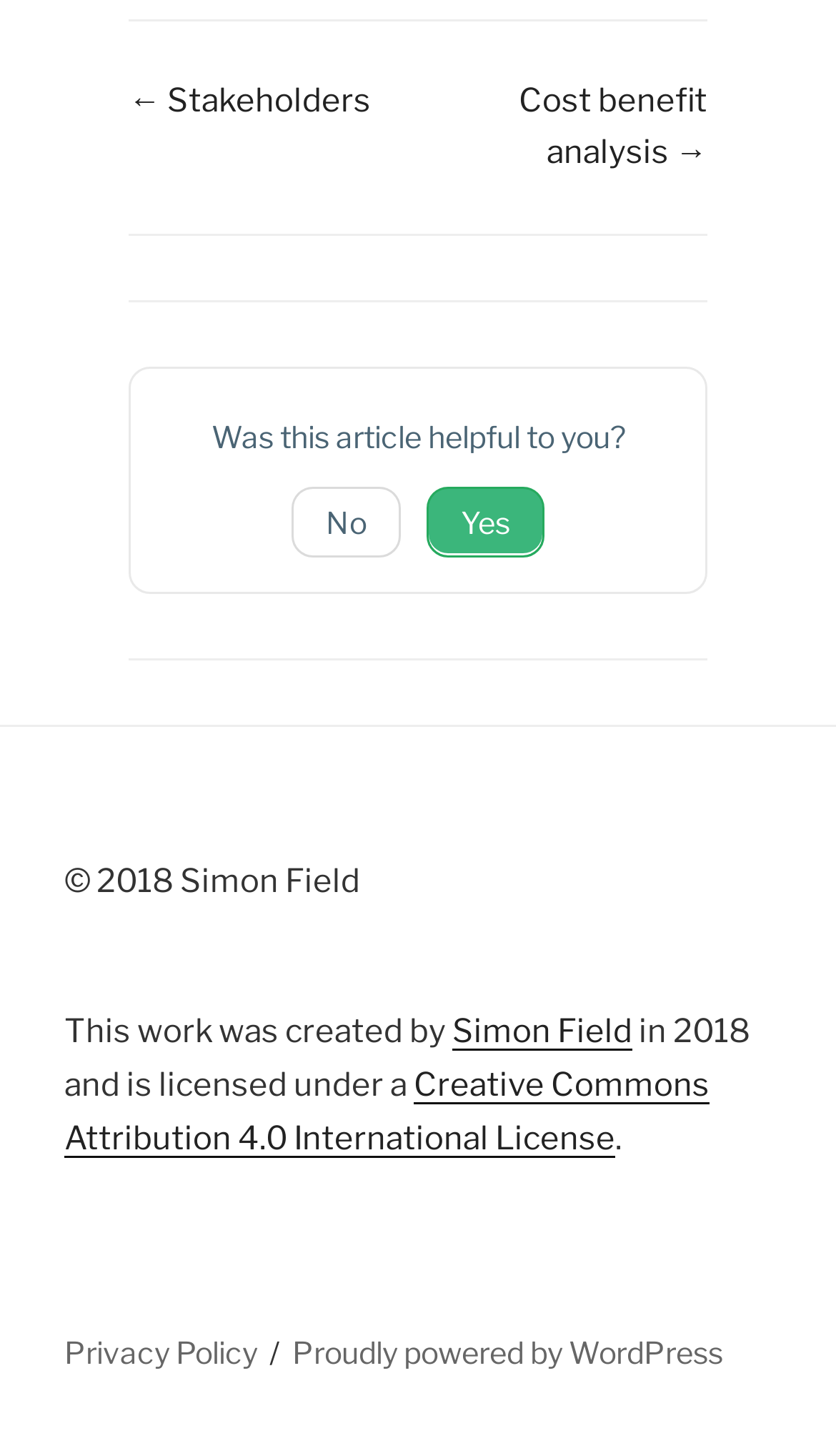Please reply to the following question using a single word or phrase: 
What is the question asked in the footer section?

Was this article helpful to you?